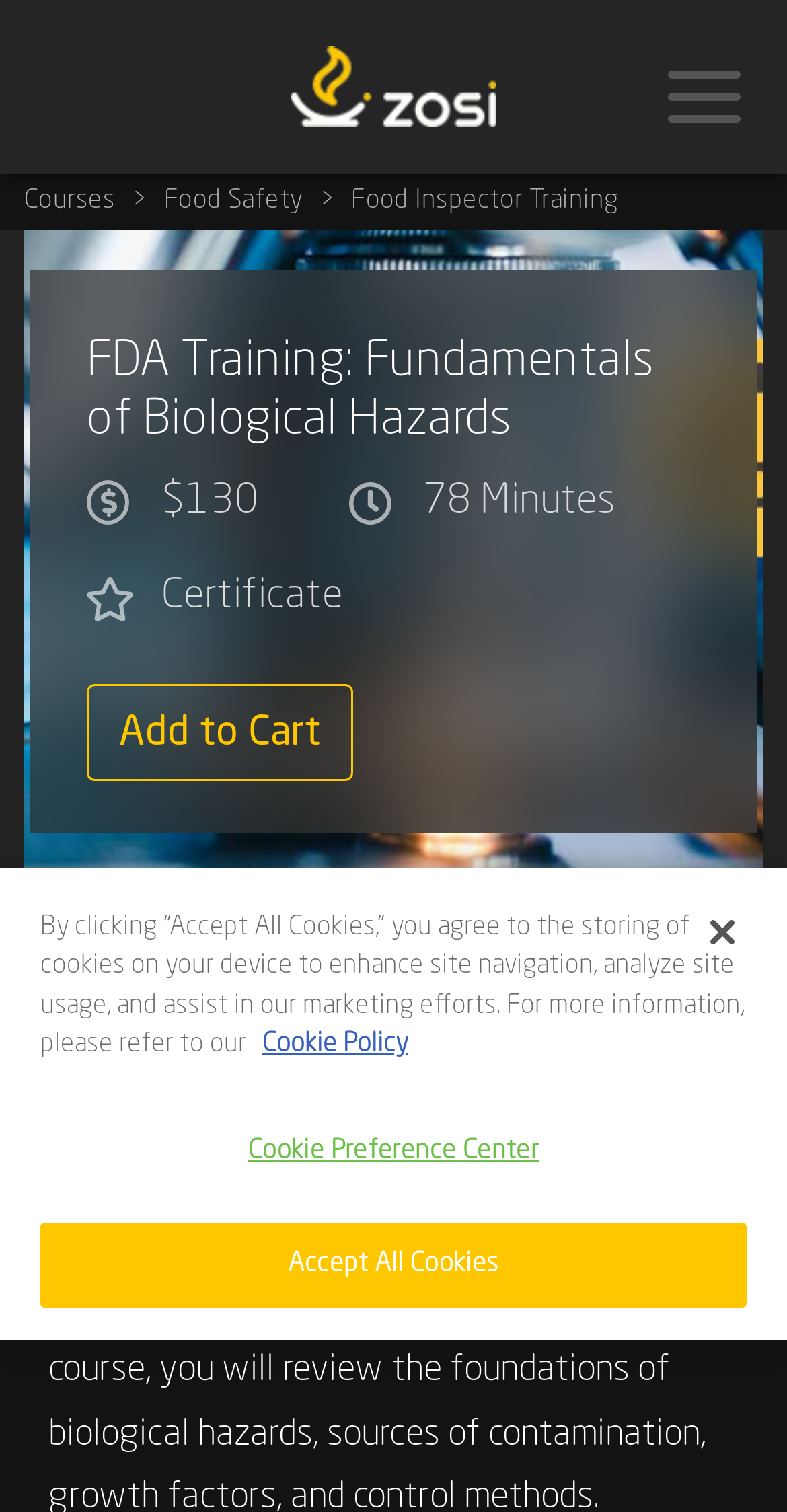Respond to the question below with a single word or phrase:
What is the price of the FDA training course?

$130